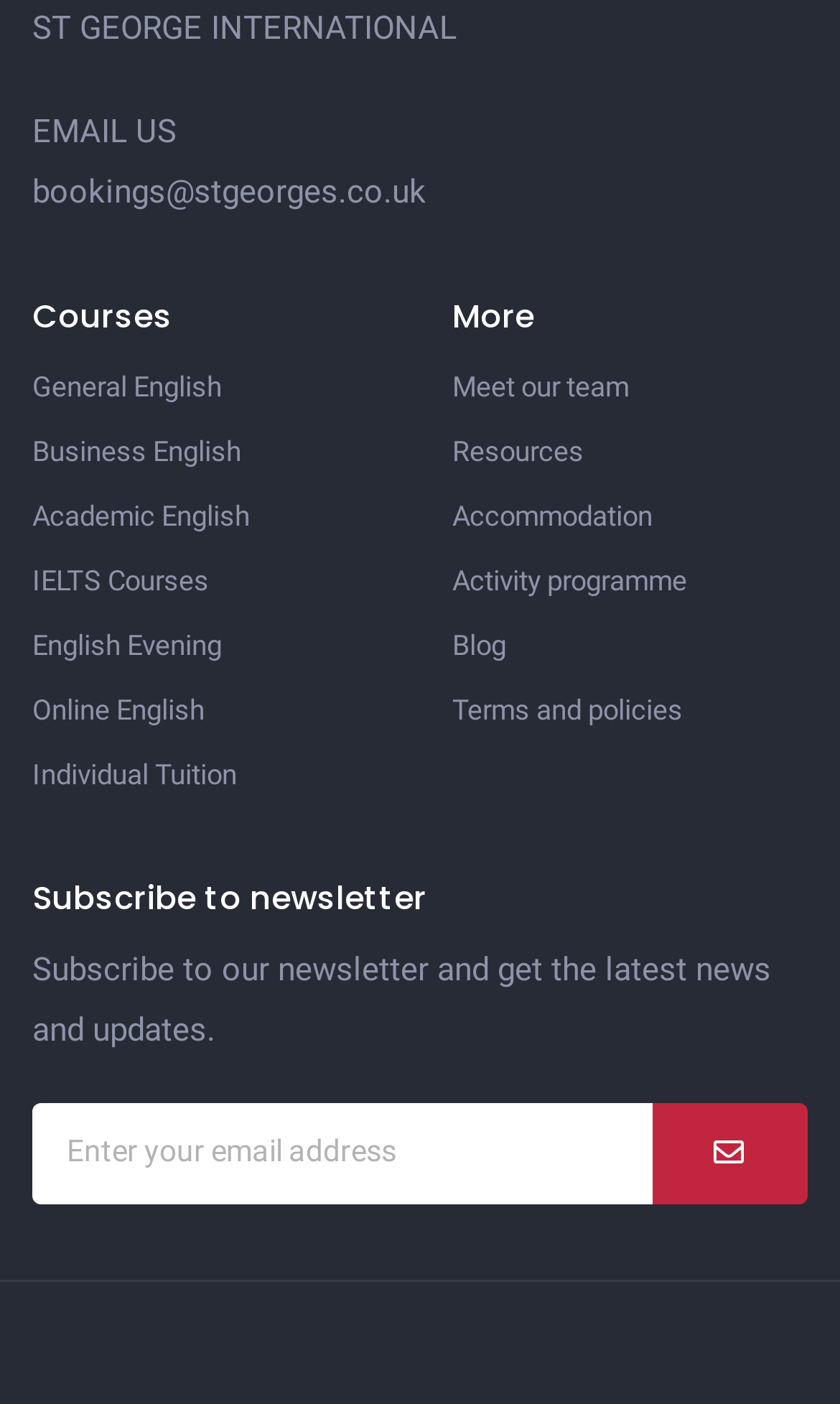Identify the coordinates of the bounding box for the element described below: "IELTS Courses". Return the coordinates as four float numbers between 0 and 1: [left, top, right, bottom].

[0.038, 0.392, 0.462, 0.434]